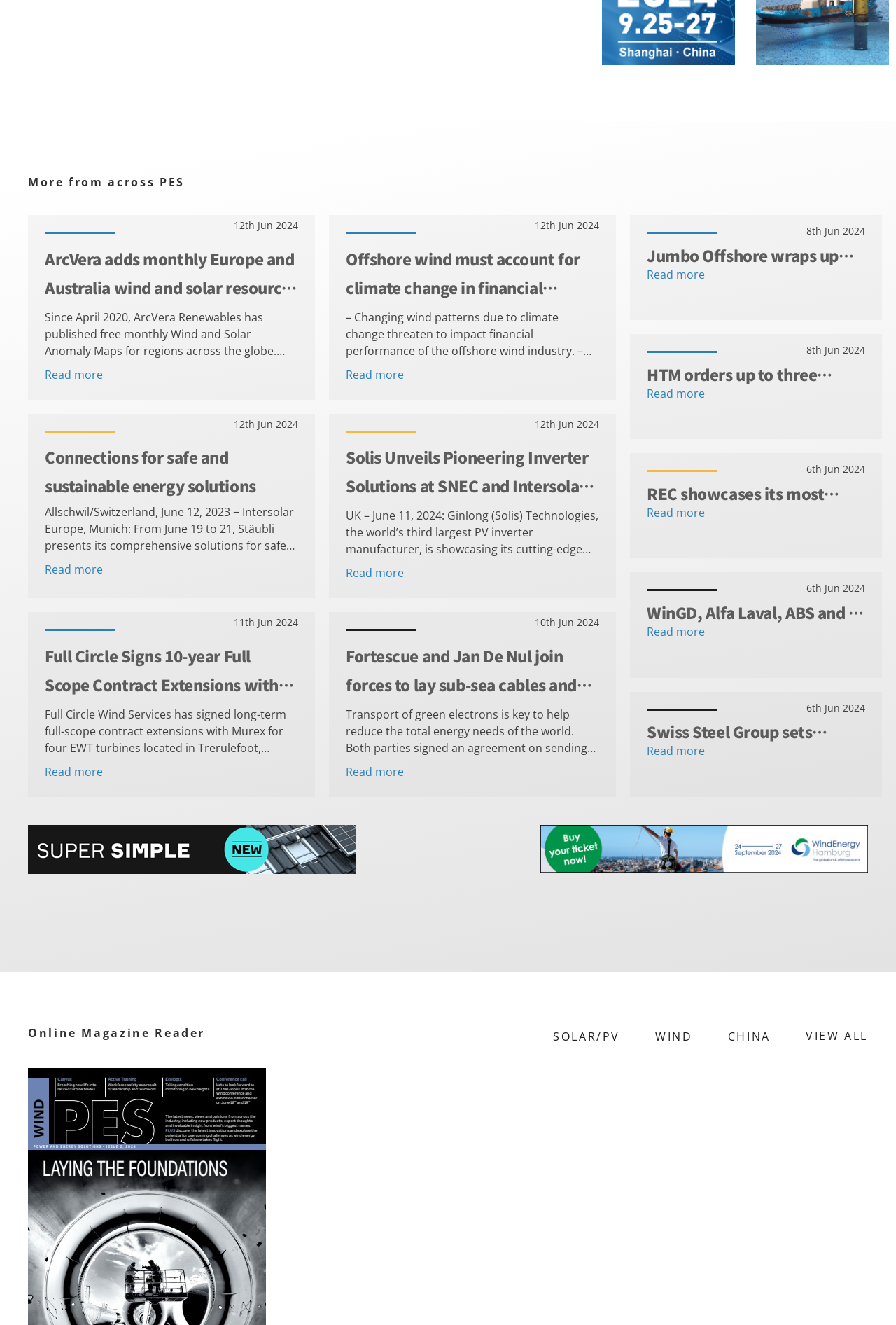Locate the bounding box coordinates of the clickable area to execute the instruction: "Read more about ArcVera adding monthly Europe and Australia wind and solar resource anomaly maps". Provide the coordinates as four float numbers between 0 and 1, represented as [left, top, right, bottom].

[0.05, 0.277, 0.115, 0.288]